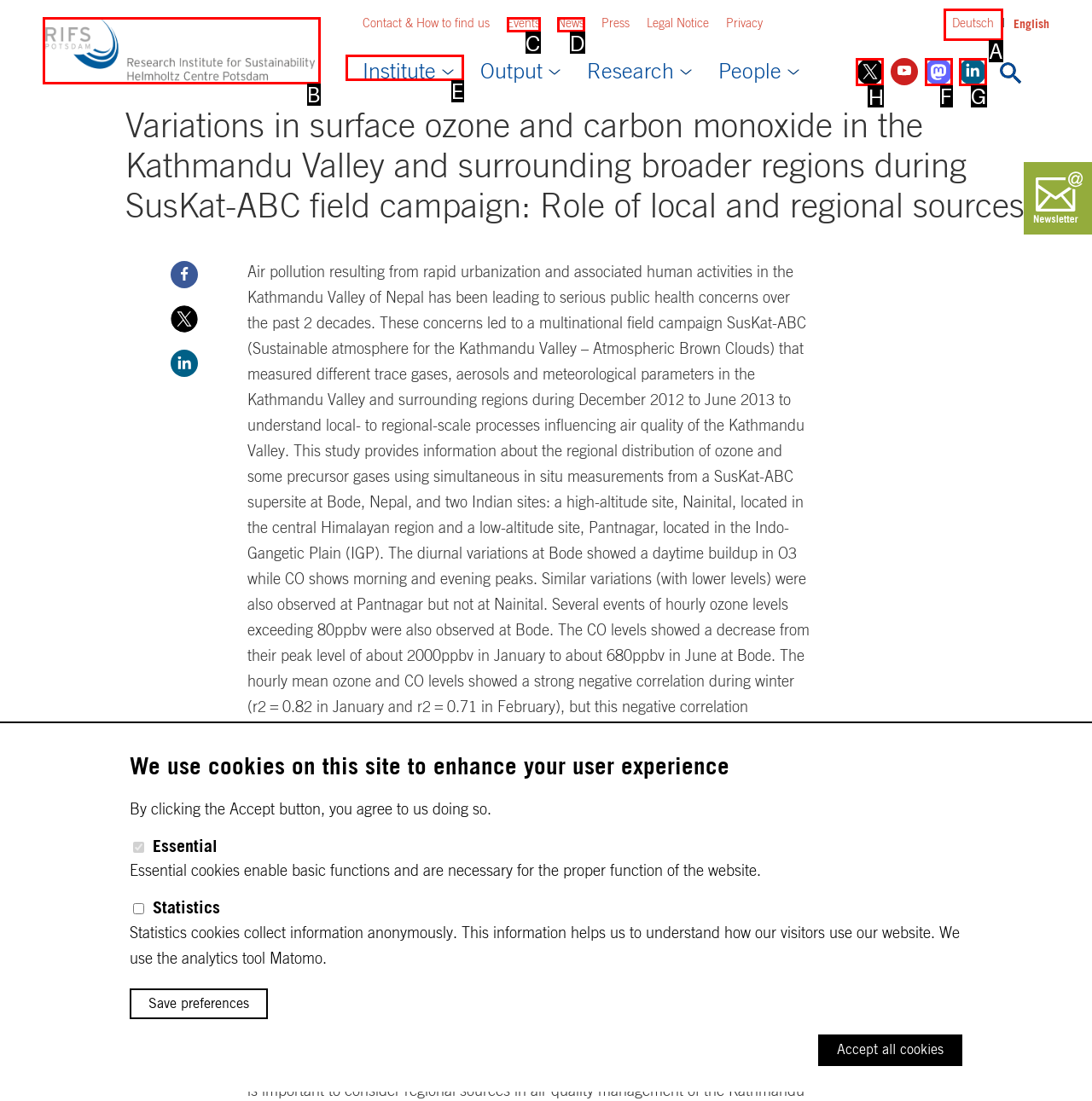Point out which HTML element you should click to fulfill the task: Visit Instagram.
Provide the option's letter from the given choices.

None